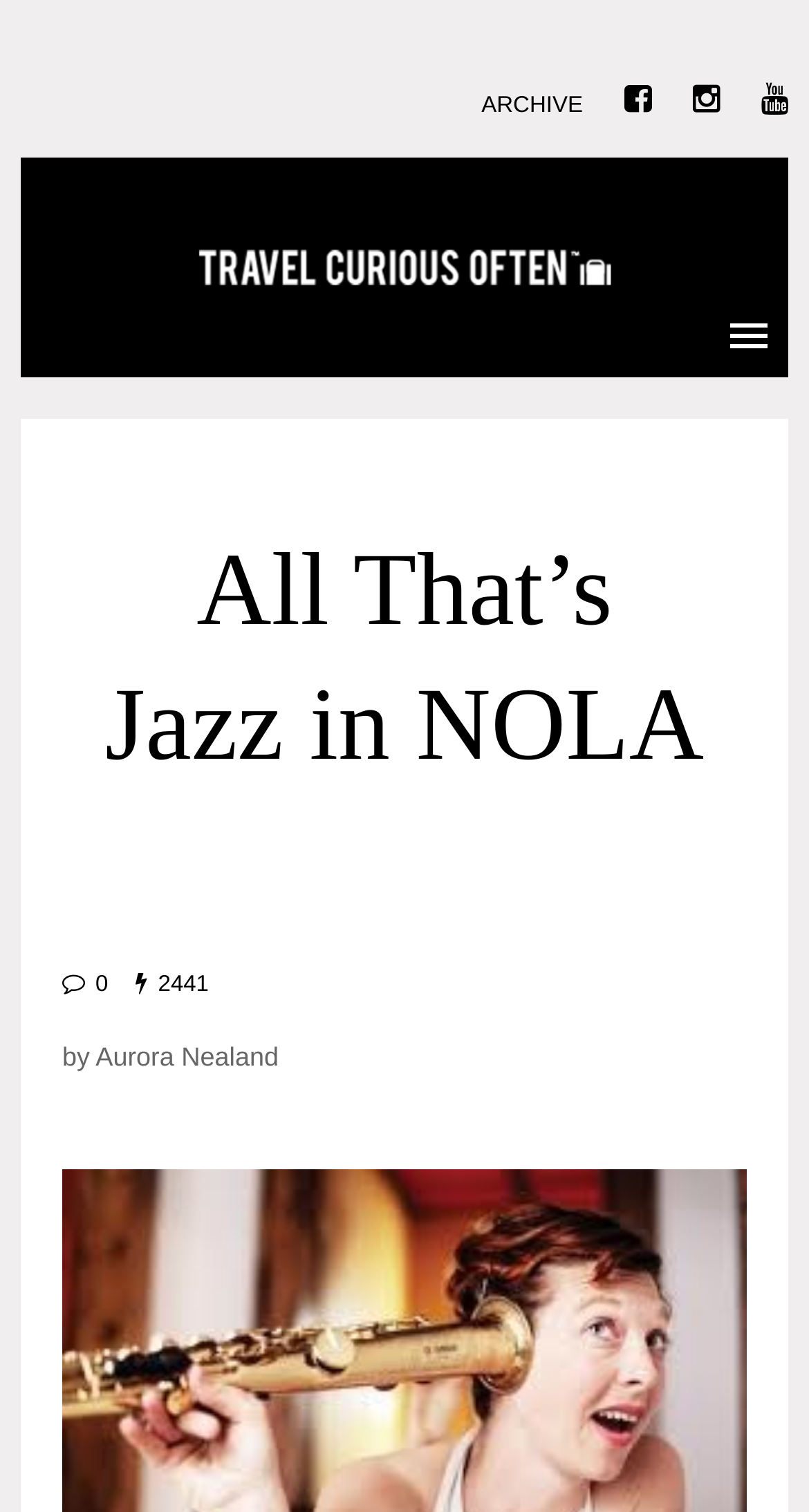Use the information in the screenshot to answer the question comprehensively: What is the number of comments on the article?

I located a static text element '2441' which is likely to represent the number of comments on the article, given its proximity to the article title and author information.